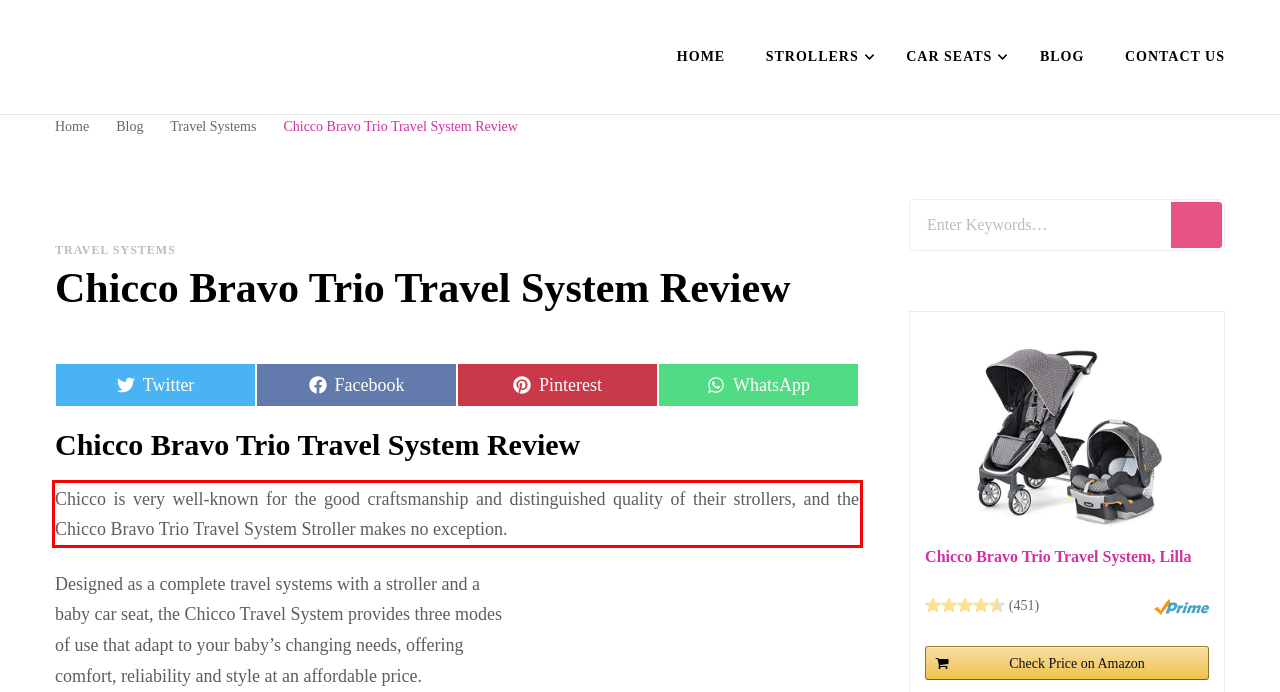Within the screenshot of a webpage, identify the red bounding box and perform OCR to capture the text content it contains.

Chicco is very well-known for the good craftsmanship and distinguished quality of their strollers, and the Chicco Bravo Trio Travel System Stroller makes no exception.